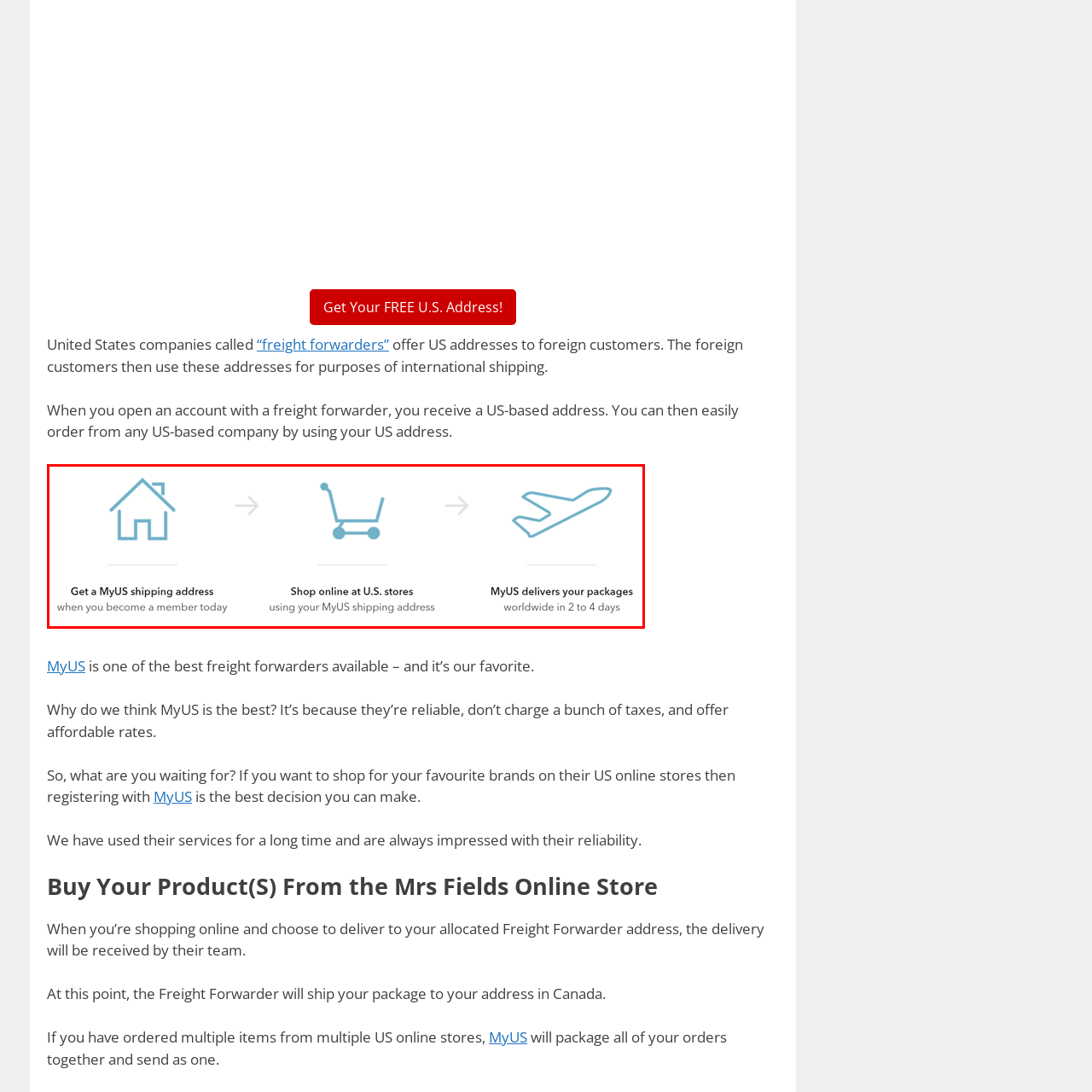Pay attention to the image inside the red rectangle, What is the purpose of the MyUS shipping address? Answer briefly with a single word or phrase.

For online shopping at U.S. stores